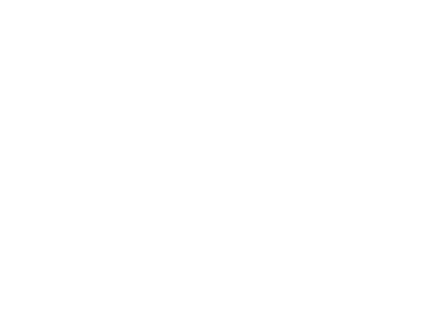Provide a comprehensive description of the image.

The image showcases the "Zhanghua - Professional Stainless Steel V Type Mixer Machine," emphasizing its sleek, functional design ideal for efficient material blending. This advanced machine is engineered to handle a variety of dry and wet substances, ensuring a homogeneous mixture. Known for its durability and hygienic construction, the V-type design facilitates optimal blending performance, making it suitable for various industries including pharmaceuticals, chemicals, and food processing. With its innovative technology, the Zhanghua mixer brings high efficiency and consistency to the blending process, enhancing productivity in manufacturing environments.